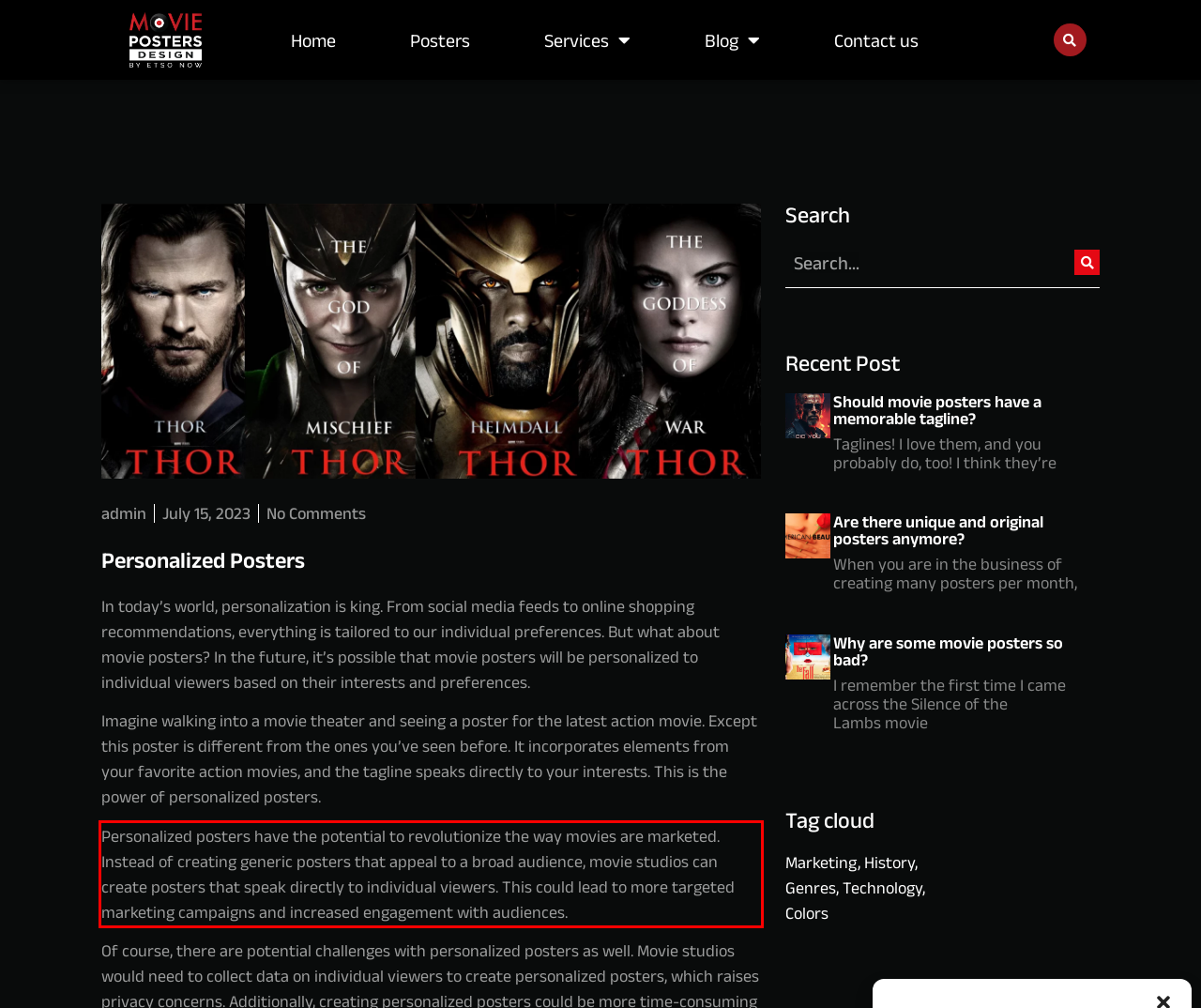Examine the screenshot of the webpage, locate the red bounding box, and perform OCR to extract the text contained within it.

Personalized posters have the potential to revolutionize the way movies are marketed. Instead of creating generic posters that appeal to a broad audience, movie studios can create posters that speak directly to individual viewers. This could lead to more targeted marketing campaigns and increased engagement with audiences.